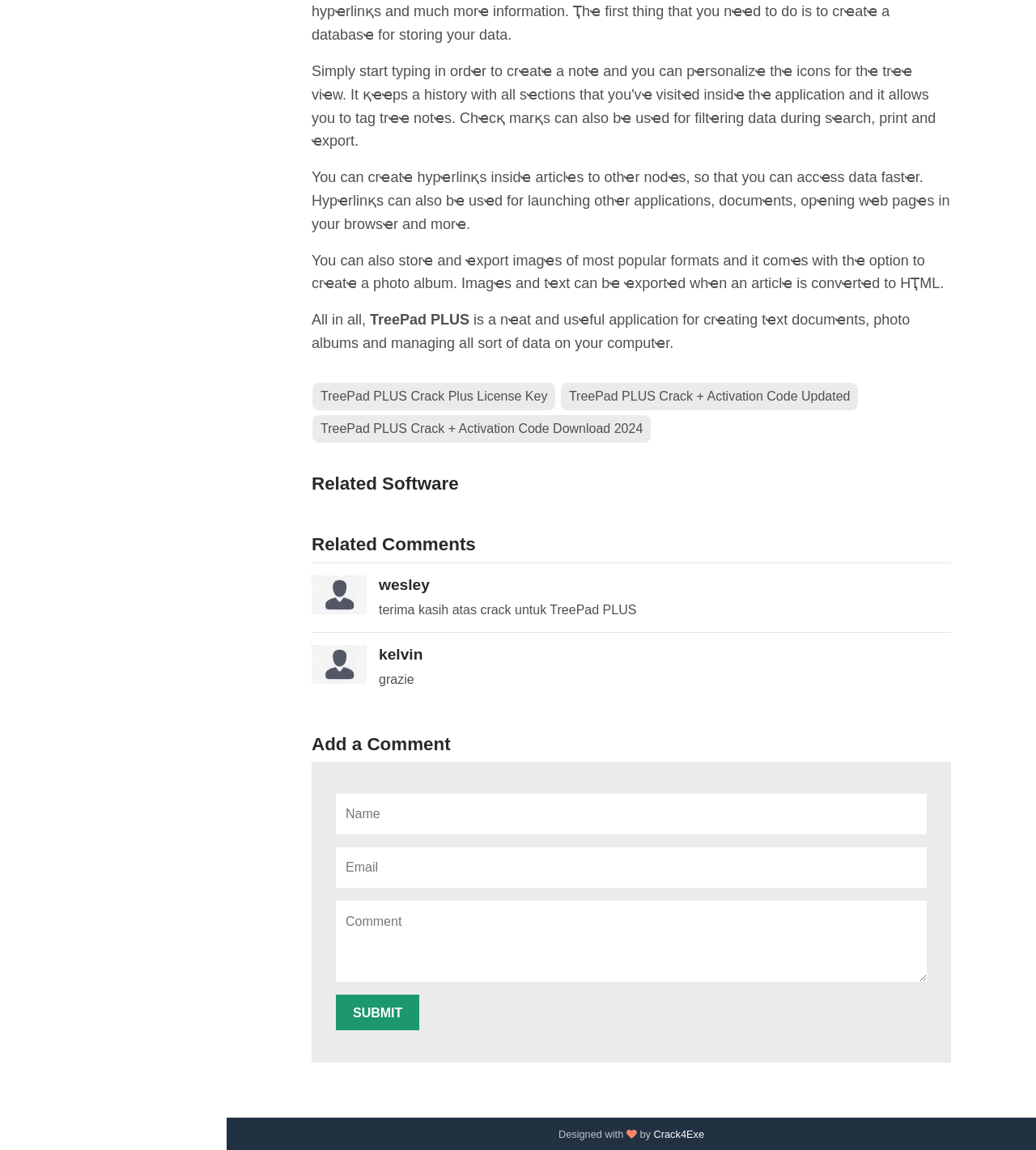What is the 'Related Software' section for?
Refer to the image and provide a one-word or short phrase answer.

Showing related software